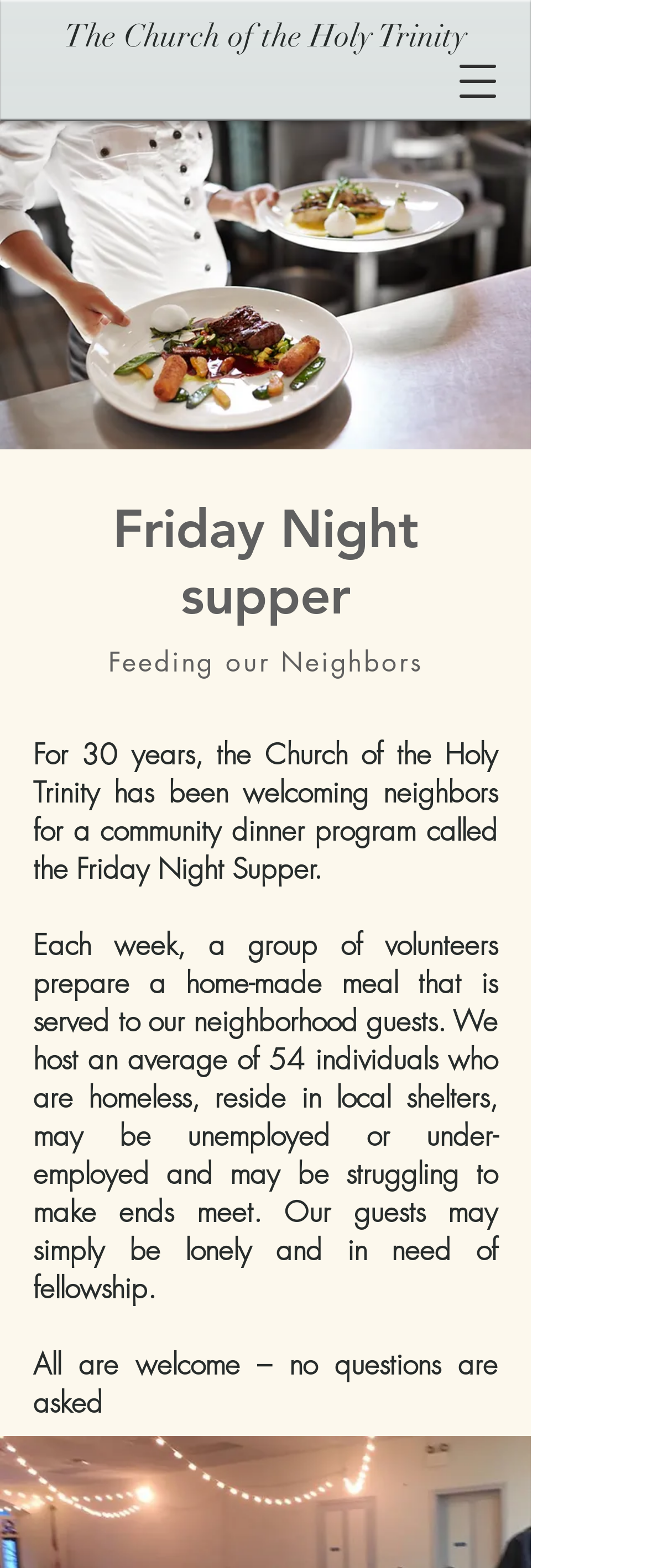What is the purpose of the Friday Night Supper?
From the screenshot, provide a brief answer in one word or phrase.

Feeding our Neighbors